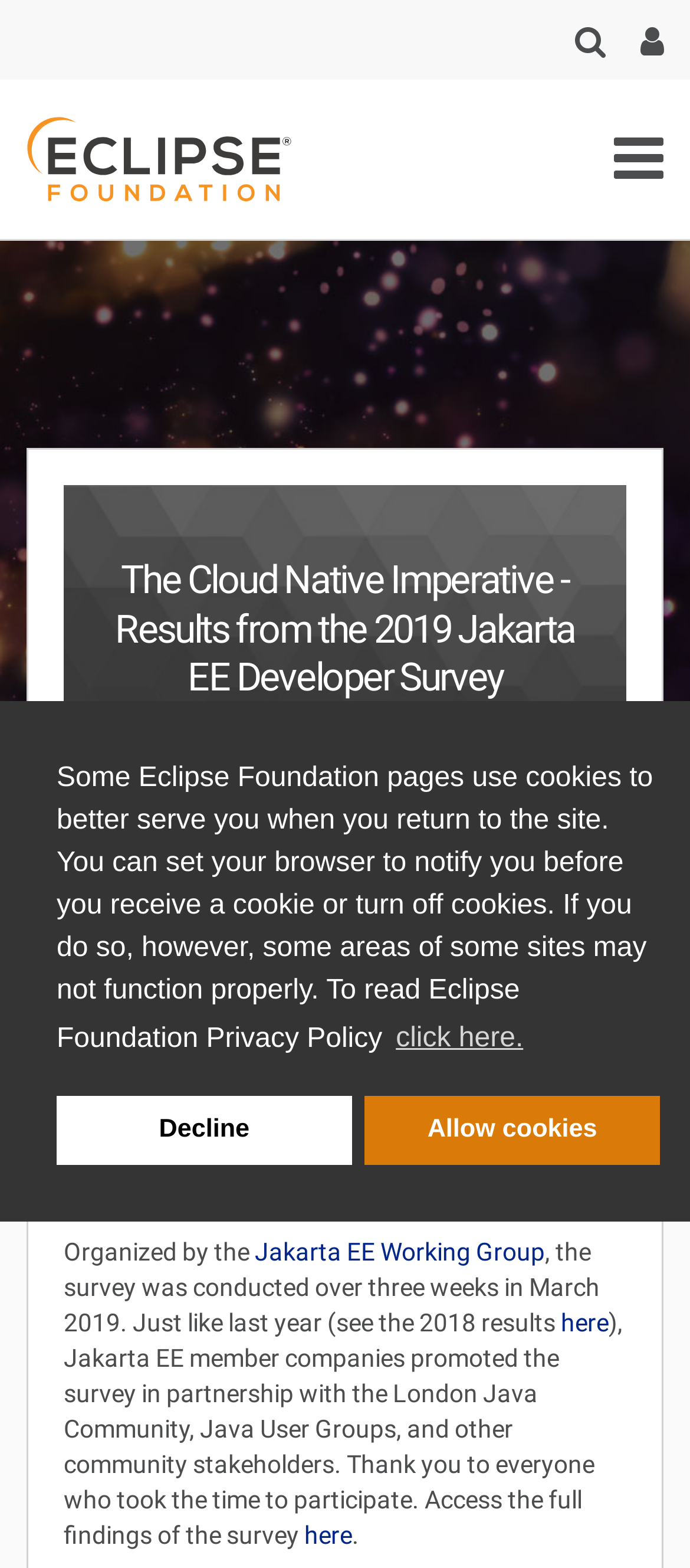Determine the coordinates of the bounding box for the clickable area needed to execute this instruction: "Click the Eclipse Foundation logo".

[0.038, 0.074, 0.423, 0.129]